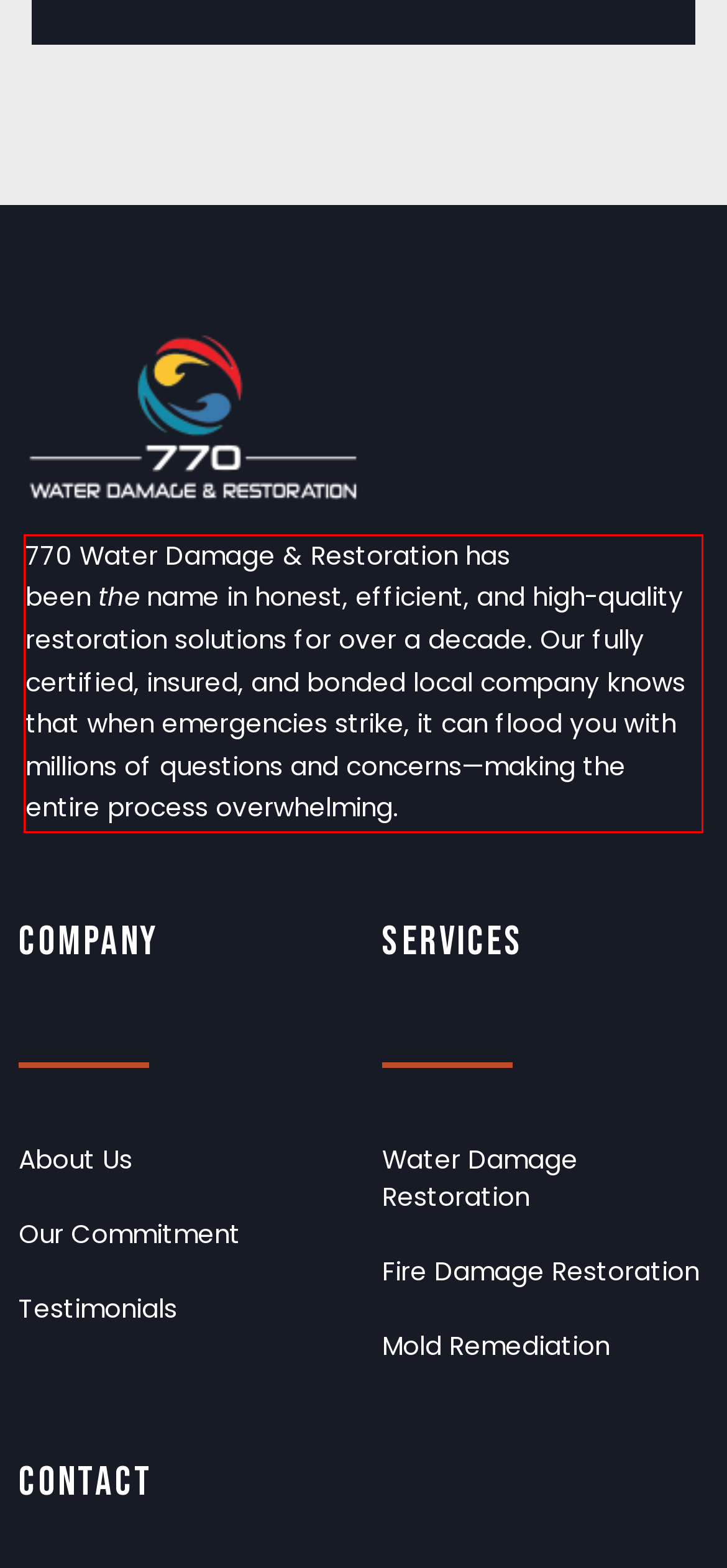You are given a webpage screenshot with a red bounding box around a UI element. Extract and generate the text inside this red bounding box.

770 Water Damage & Restoration has been the name in honest, efficient, and high-quality restoration solutions for over a decade. Our fully certified, insured, and bonded local company knows that when emergencies strike, it can flood you with millions of questions and concerns—making the entire process overwhelming.